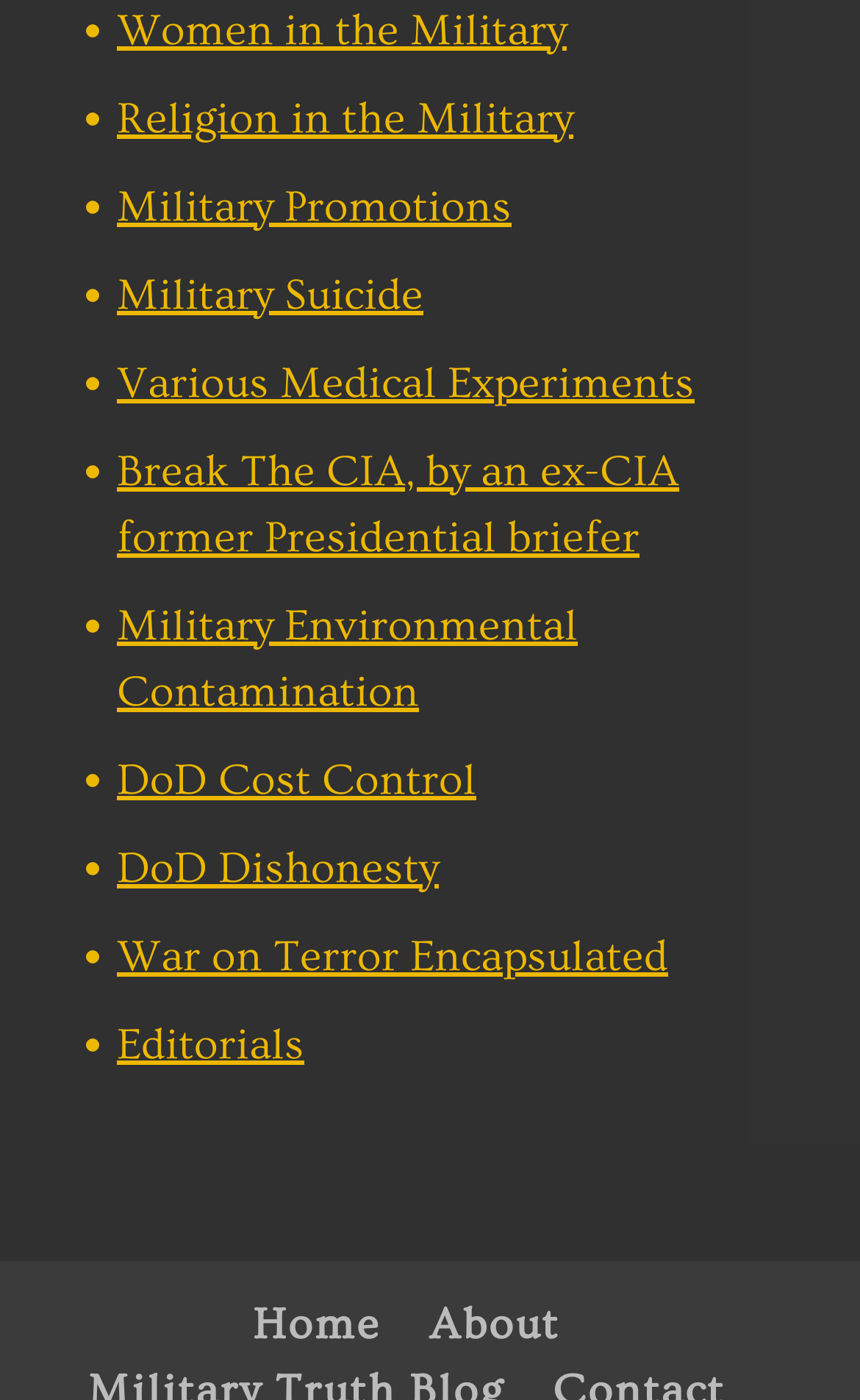Please provide the bounding box coordinate of the region that matches the element description: DoD Dishonesty. Coordinates should be in the format (top-left x, top-left y, bottom-right x, bottom-right y) and all values should be between 0 and 1.

[0.136, 0.602, 0.51, 0.637]